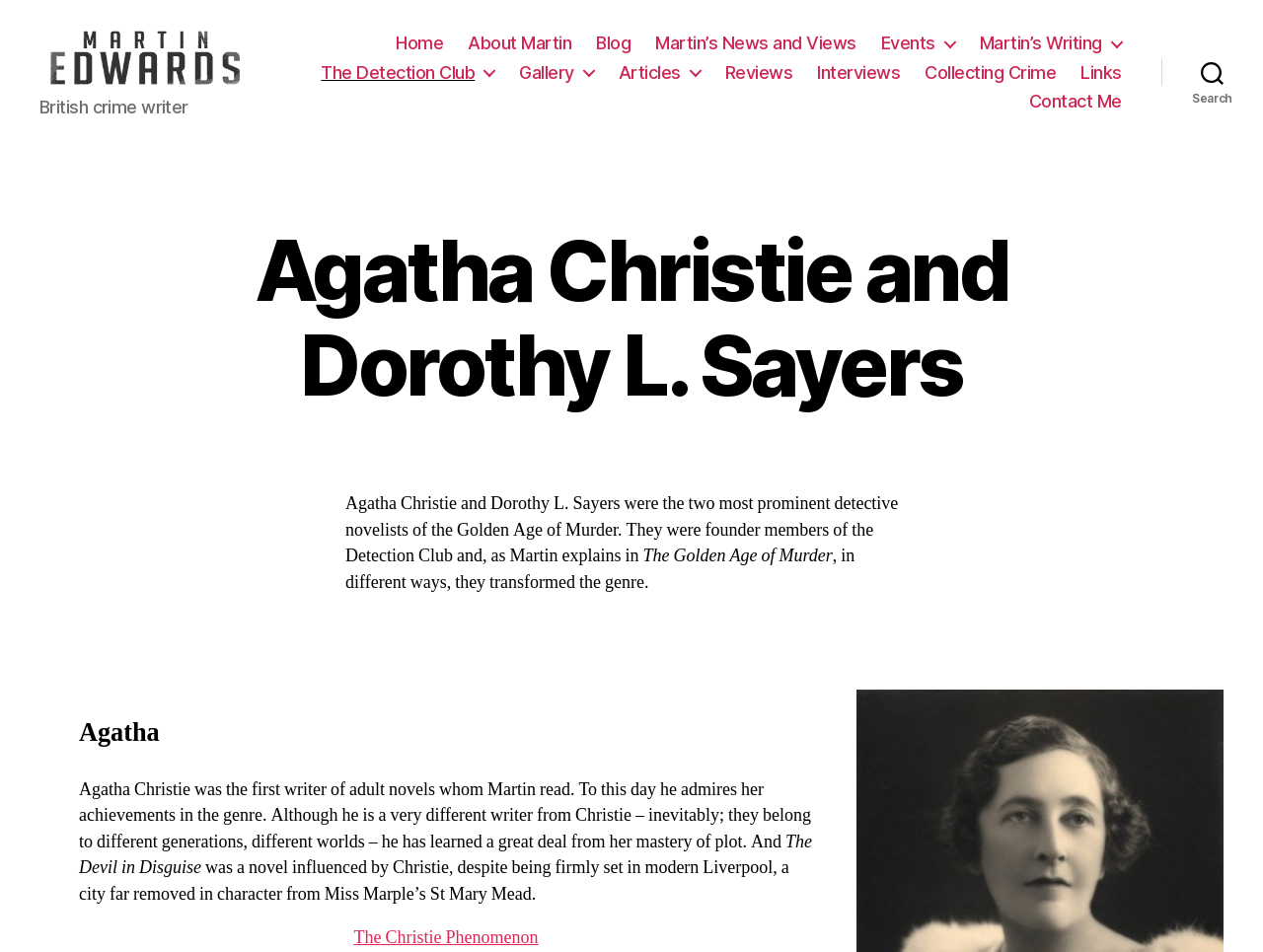Based on the image, provide a detailed and complete answer to the question: 
What is the genre transformed by Agatha Christie and Dorothy L. Sayers?

The question can be answered by reading the StaticText element with the text 'in different ways, they transformed the genre.' which is located in the main content area of the webpage, and understanding the context of the text which is about Agatha Christie and Dorothy L. Sayers being prominent detective novelists.